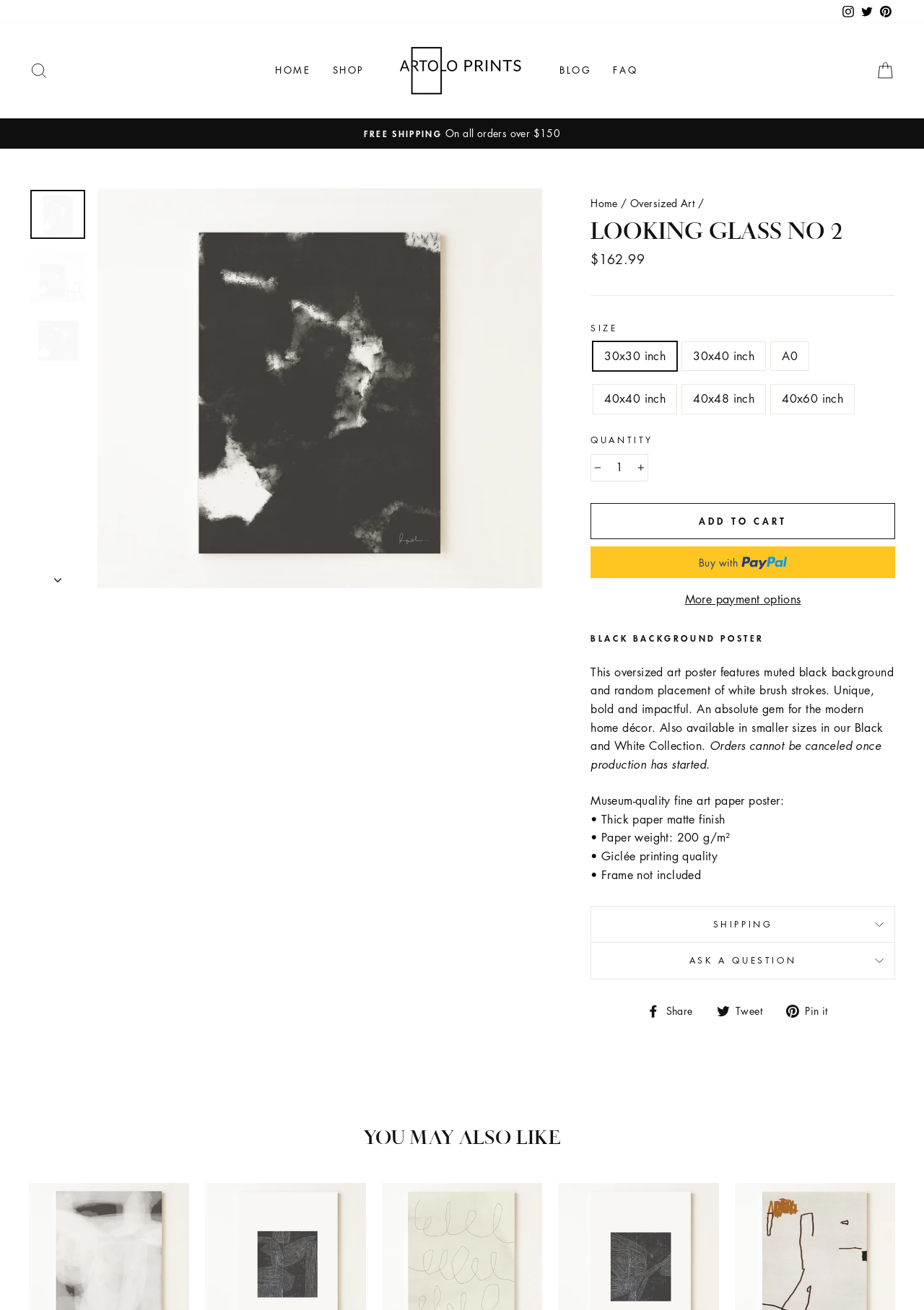What is the theme of the art poster?
Observe the image and answer the question with a one-word or short phrase response.

Abstract